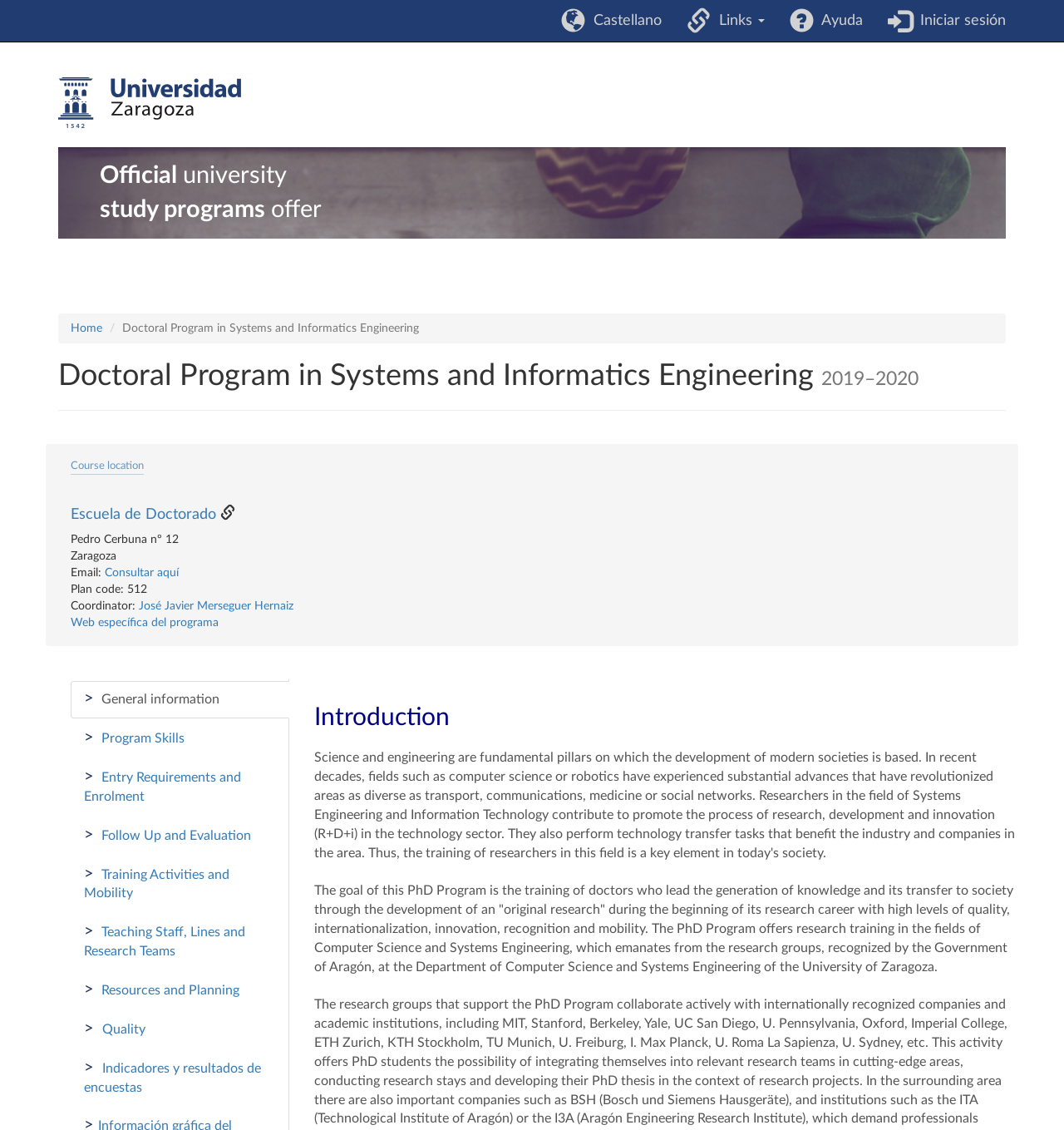Determine the bounding box coordinates of the clickable element to achieve the following action: 'Click the link to access the official university study programs offer'. Provide the coordinates as four float values between 0 and 1, formatted as [left, top, right, bottom].

[0.055, 0.14, 0.945, 0.201]